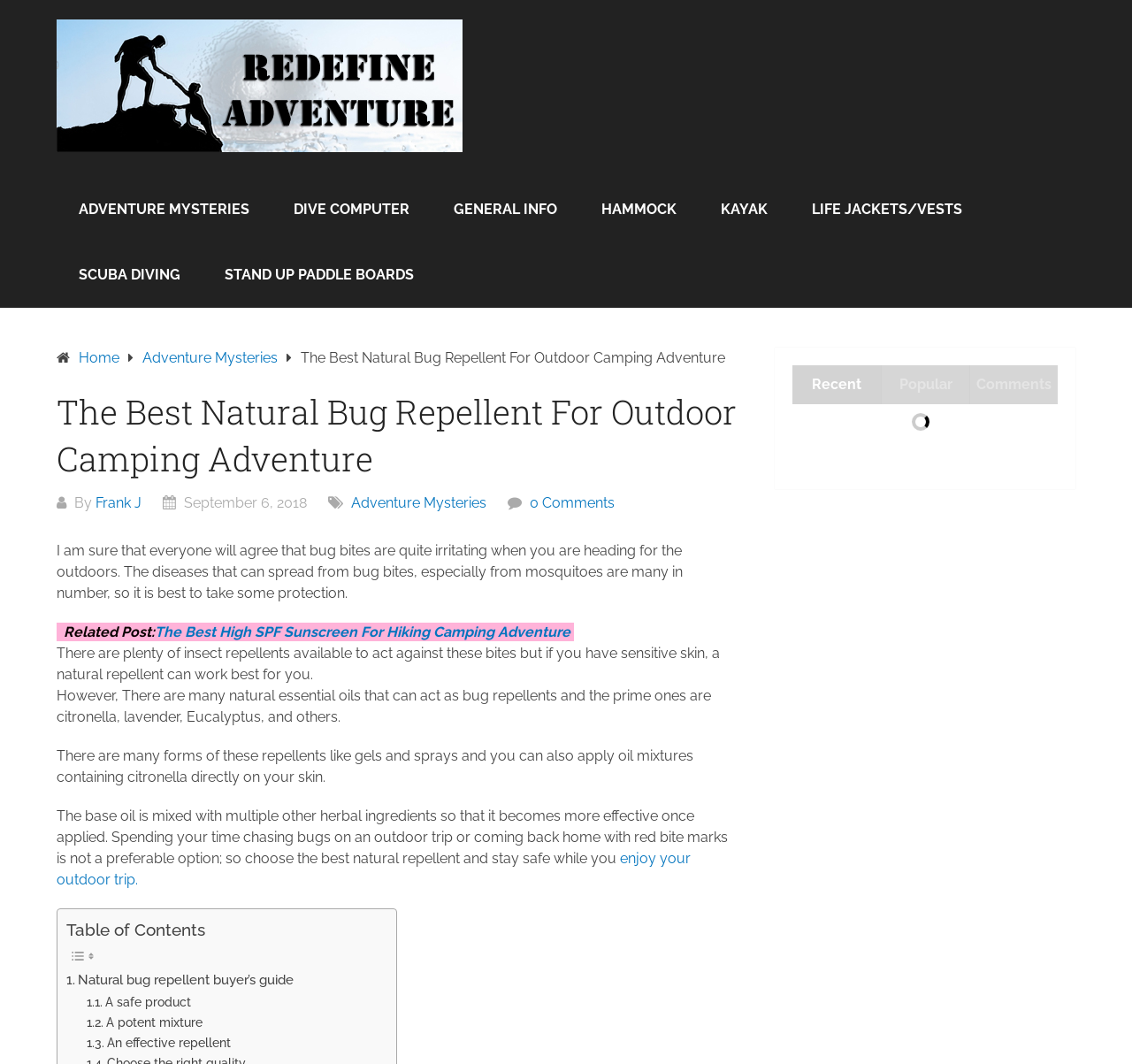What is the format of the natural bug repellent mentioned in the article?
Look at the webpage screenshot and answer the question with a detailed explanation.

The article mentions that natural bug repellents come in various forms, including gels and sprays, and that oil mixtures containing citronella can also be applied directly to the skin.